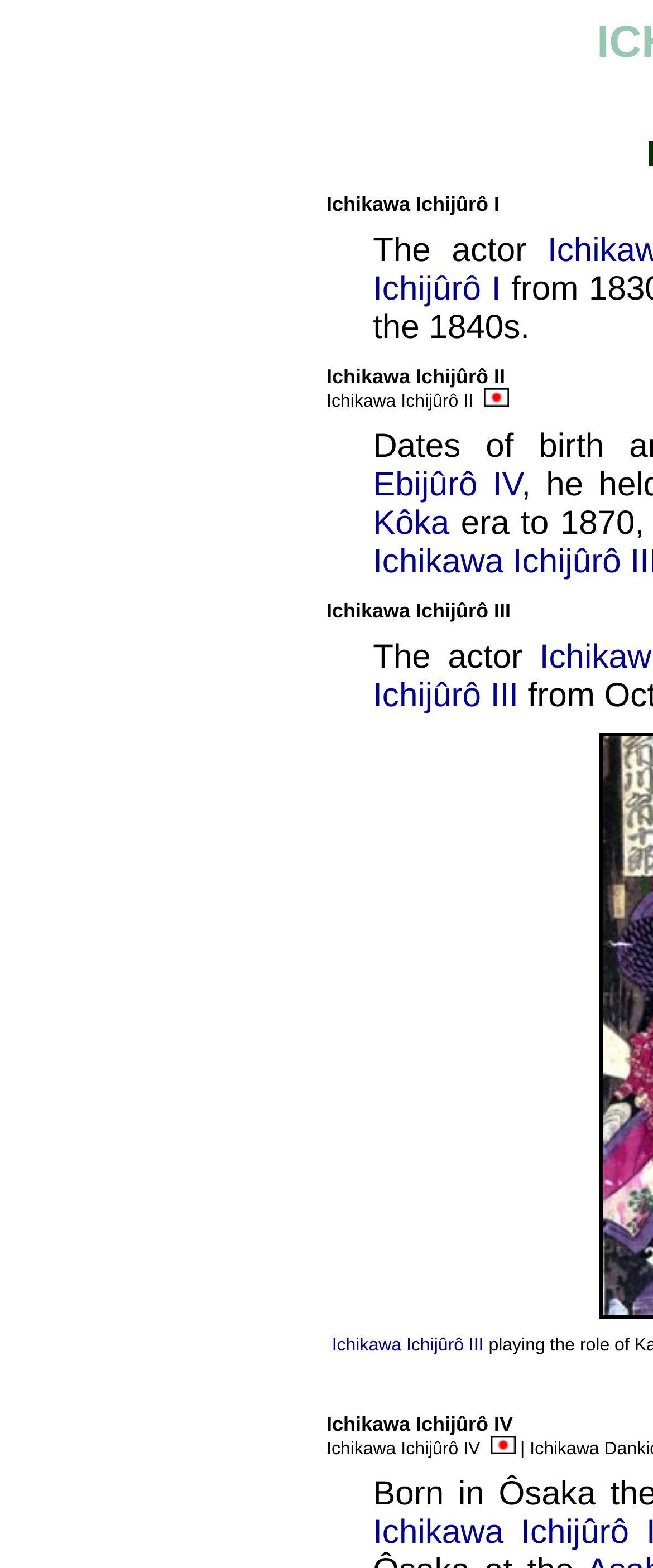Refer to the element description parent_node: Ichikawa Ichijûrô II and identify the corresponding bounding box in the screenshot. Format the coordinates as (top-left x, top-left y, bottom-right x, bottom-right y) with values in the range of 0 to 1.

[0.74, 0.25, 0.778, 0.263]